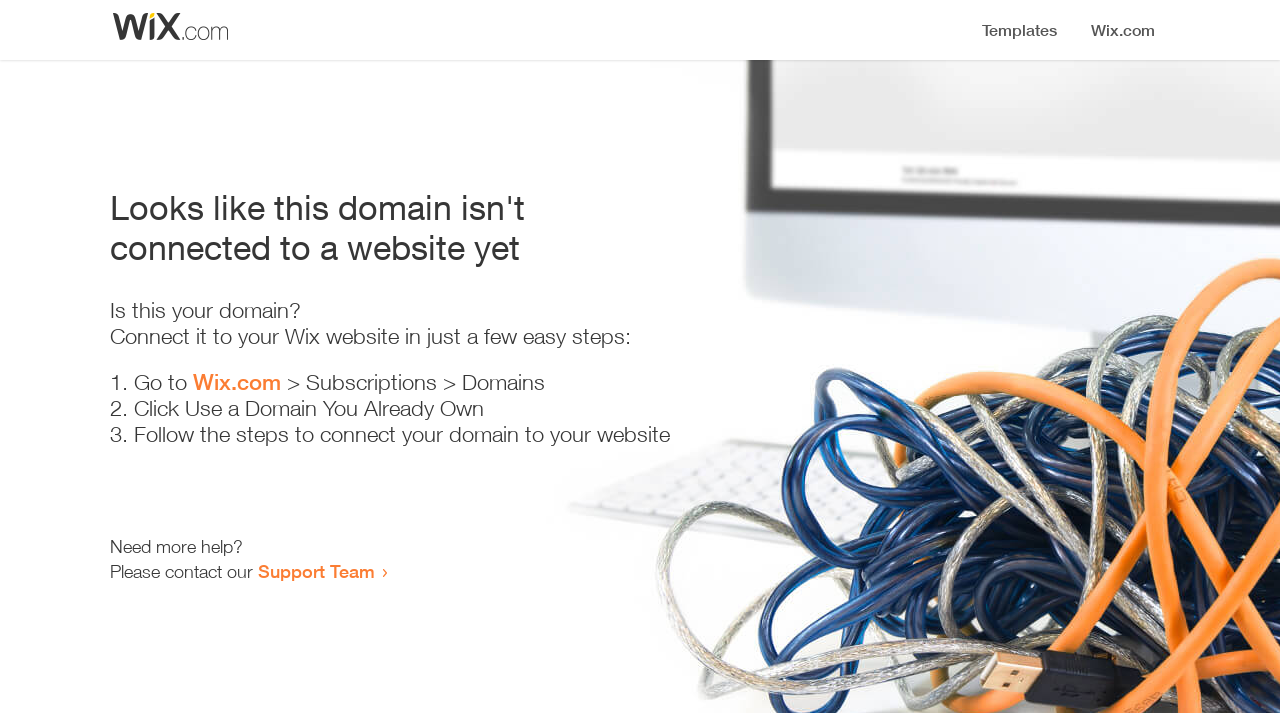Explain the webpage's layout and main content in detail.

The webpage appears to be an error page, indicating that a domain is not connected to a website yet. At the top, there is a small image, likely a logo or icon. Below the image, a prominent heading reads "Looks like this domain isn't connected to a website yet". 

Underneath the heading, there is a series of instructions to connect the domain to a Wix website. The instructions are divided into three steps, each marked with a numbered list marker (1., 2., and 3.). The first step involves going to Wix.com, followed by navigating to Subscriptions and then Domains. The second step is to click "Use a Domain You Already Own", and the third step is to follow the instructions to connect the domain to the website.

At the bottom of the page, there is a section offering additional help, with a message "Need more help?" followed by an invitation to contact the Support Team through a link.